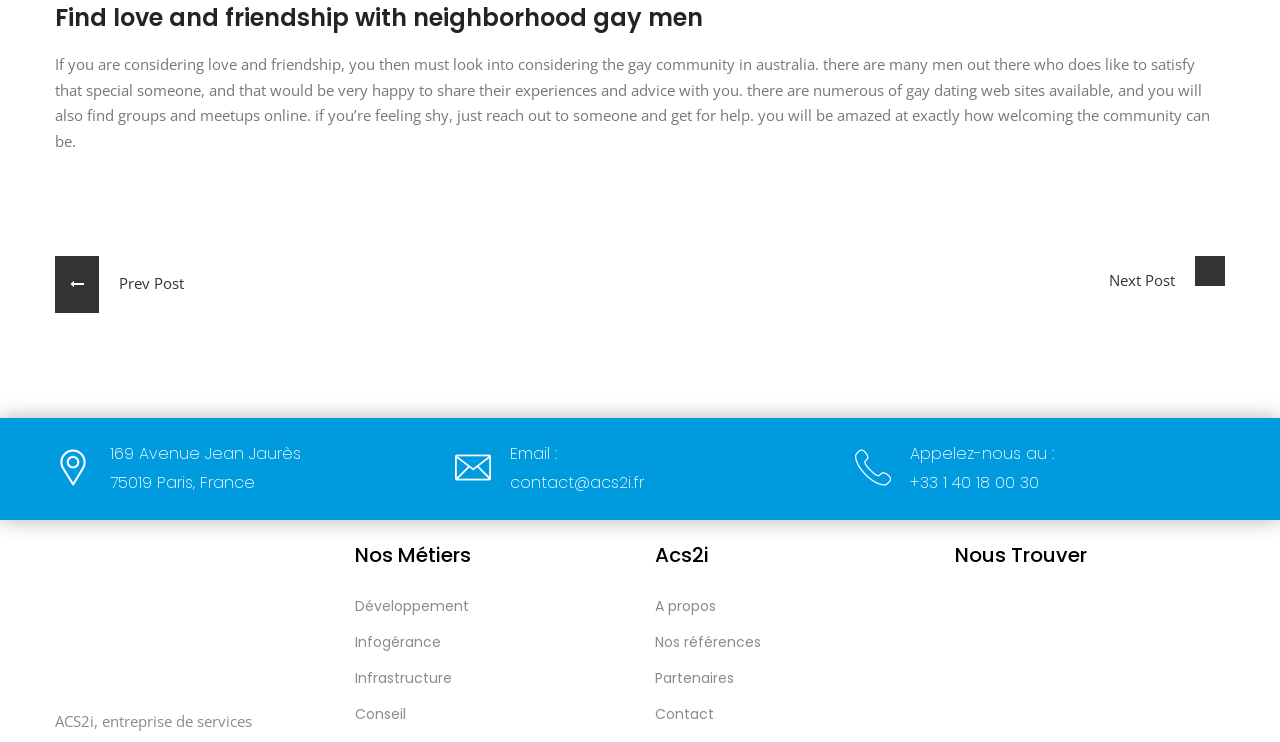Please identify the bounding box coordinates of the area I need to click to accomplish the following instruction: "Click on 'Awesome Image'".

[0.043, 0.817, 0.254, 0.844]